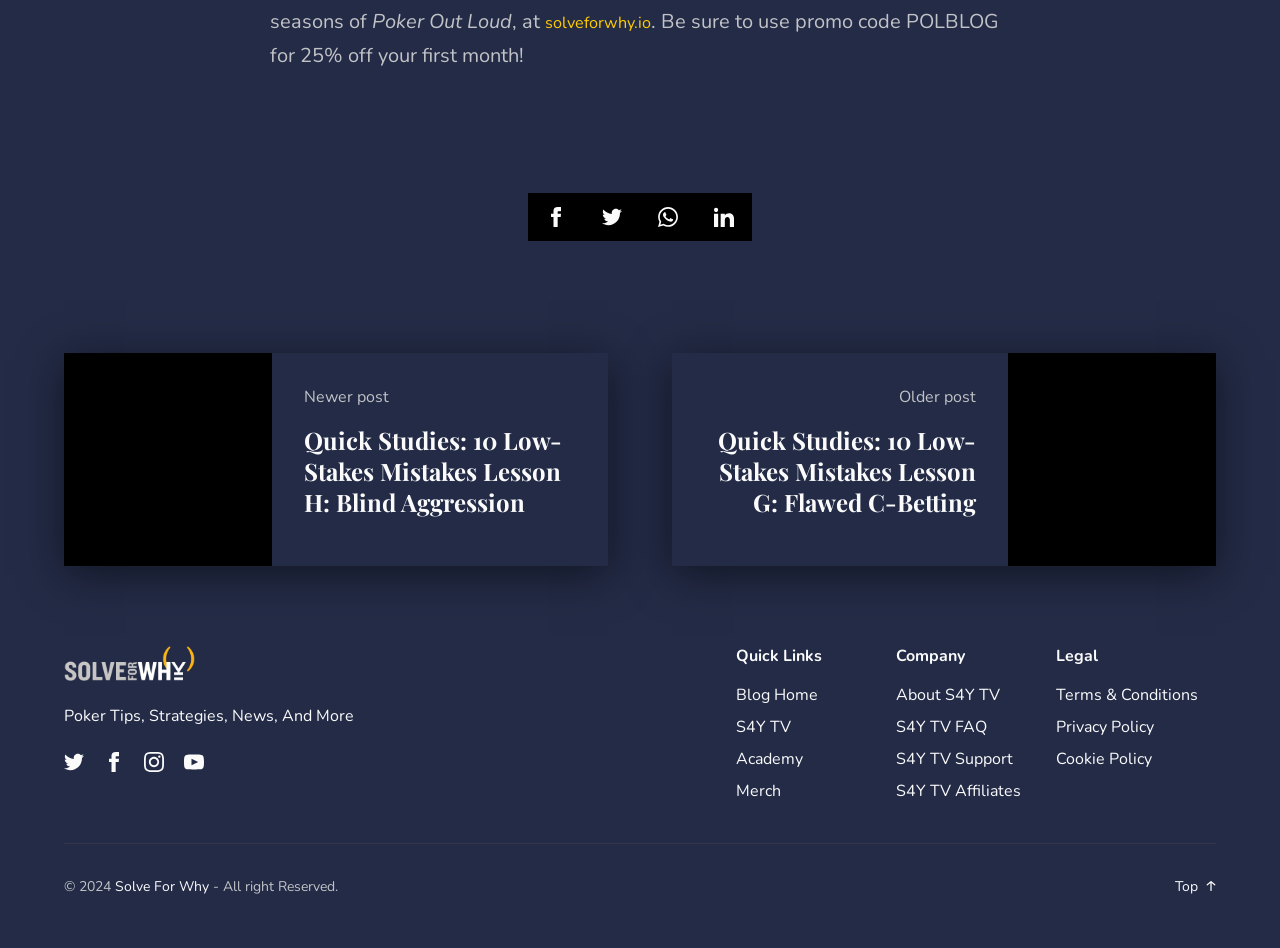Carefully observe the image and respond to the question with a detailed answer:
What is the title of the latest article?

The title of the latest article is 'Quick Studies: 10 Low-Stakes Mistakes Lesson H: Blind Aggression' which is mentioned in the link element with bounding box coordinates [0.05, 0.392, 0.475, 0.618].